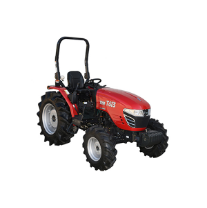Outline with detail what the image portrays.

The image showcases the TYM T613 HST Utility Tractor, a robust and versatile piece of agricultural machinery designed for a variety of tasks. This model is powered by a reliable 60hp (44.1kW) diesel engine, featuring hydrostatic transmission for smooth and efficient operation. The tractor's durable construction is complemented by ROPS (Roll Over Protective Structure) for enhanced safety during operation. With its compact design and agility, the T613 is well-suited for tasks in both small and medium-sized farms, making it an ideal choice for those in the farming community.